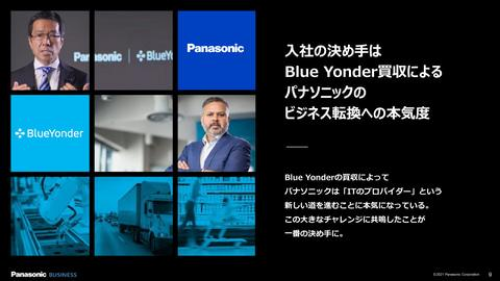Explain what is happening in the image with as much detail as possible.

The image features a visually impactful presentation slide from Panasonic Business, highlighting their strategic focus on transforming into an IT provider through the acquisition of Blue Yonder. The slide showcases key visuals including the Blue Yonder logo and imagery related to logistics and technology. 

Prominent figures in the image suggest leadership and innovation, indicating Panasonic's dedication to modernizing its business model. The text emphasizes the company's serious commitment to this transformation, marking a significant shift in their operational focus. This strategic initiative illustrates Panasonic's ambition to integrate cutting-edge technology and logistics into their services, aiming to enhance efficiency and customer experience in a rapidly evolving market.